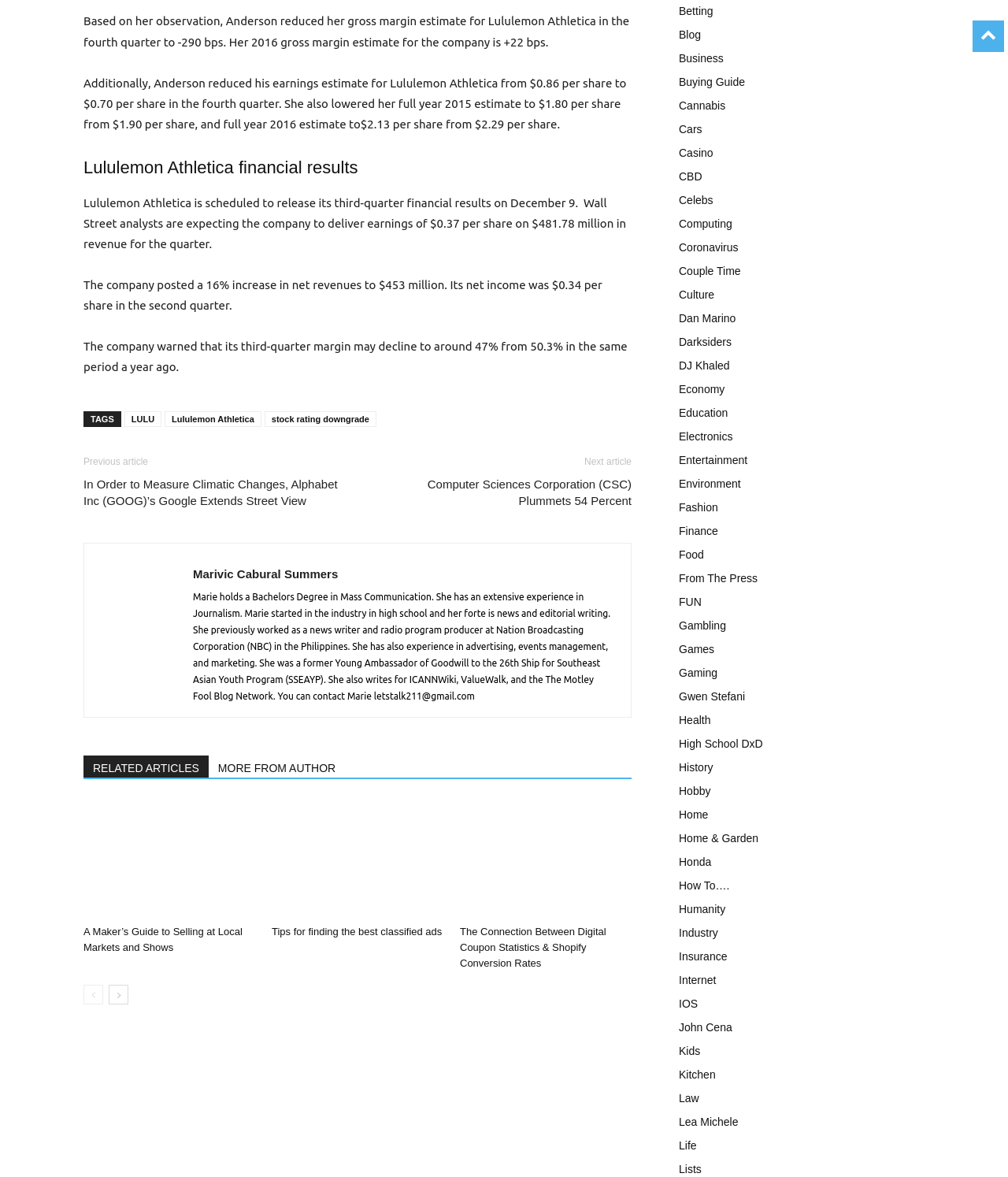Kindly determine the bounding box coordinates for the clickable area to achieve the given instruction: "Search for something".

None